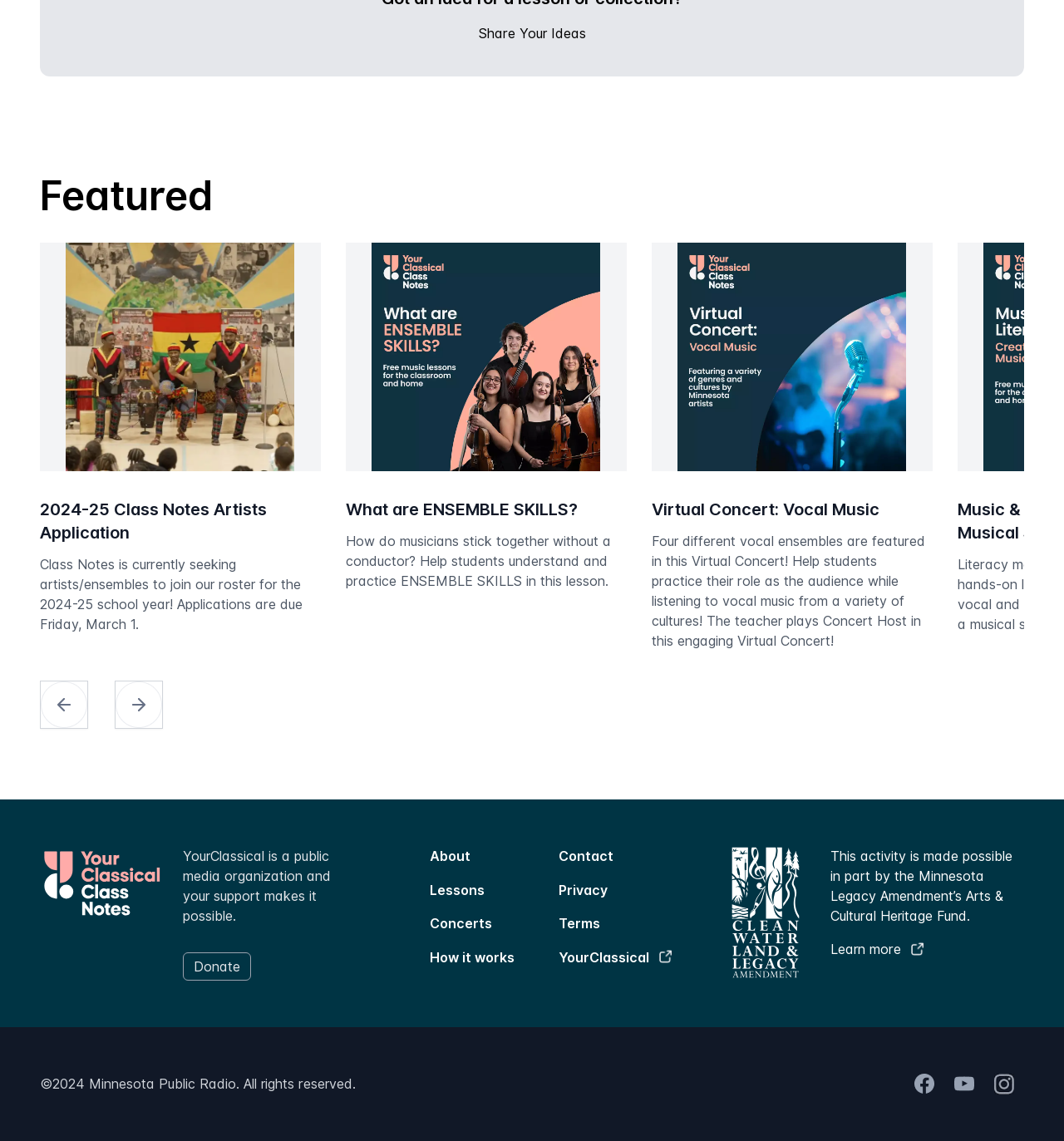Identify the bounding box coordinates of the element to click to follow this instruction: 'Click the 'Share Your Ideas' link'. Ensure the coordinates are four float values between 0 and 1, provided as [left, top, right, bottom].

[0.45, 0.022, 0.55, 0.036]